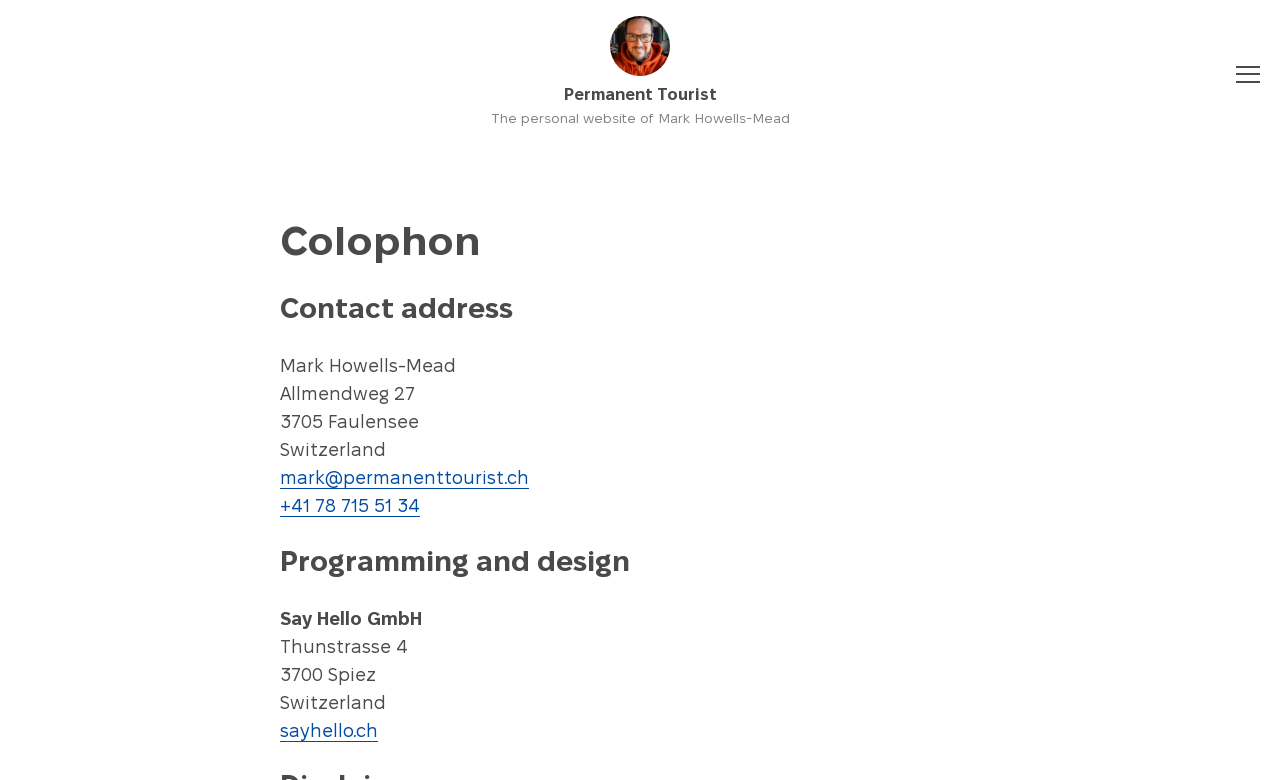What is the email address of Mark Howells-Mead?
Give a thorough and detailed response to the question.

The answer can be found in the contact address section, where it is listed as a link.